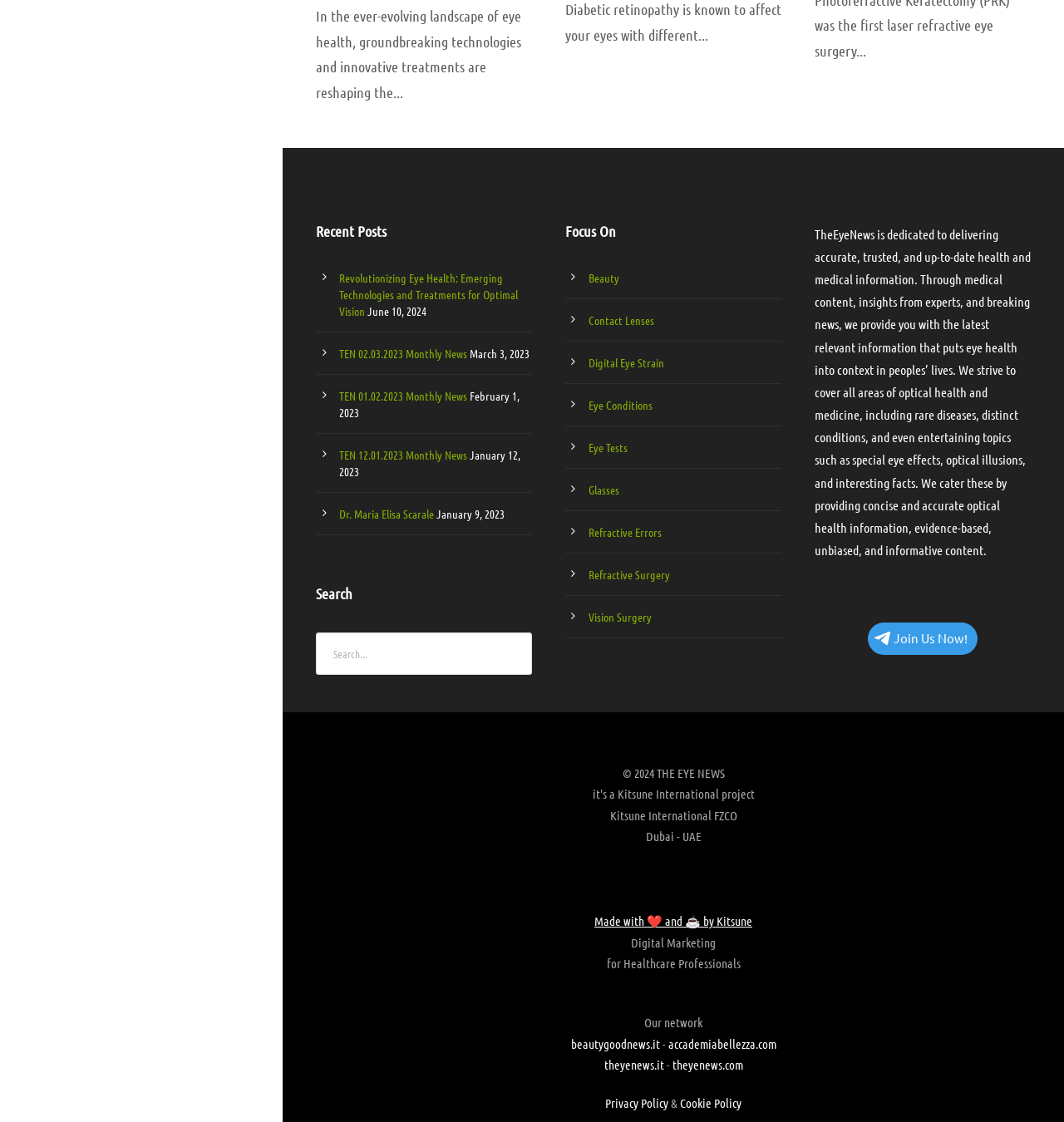Utilize the details in the image to give a detailed response to the question: What type of content does the webpage provide?

The webpage provides a range of content related to eye health, including news, articles, and information on various eye conditions and treatments. The content is presented in a clear and concise manner, suggesting that the webpage is a trusted source of health and medical information.